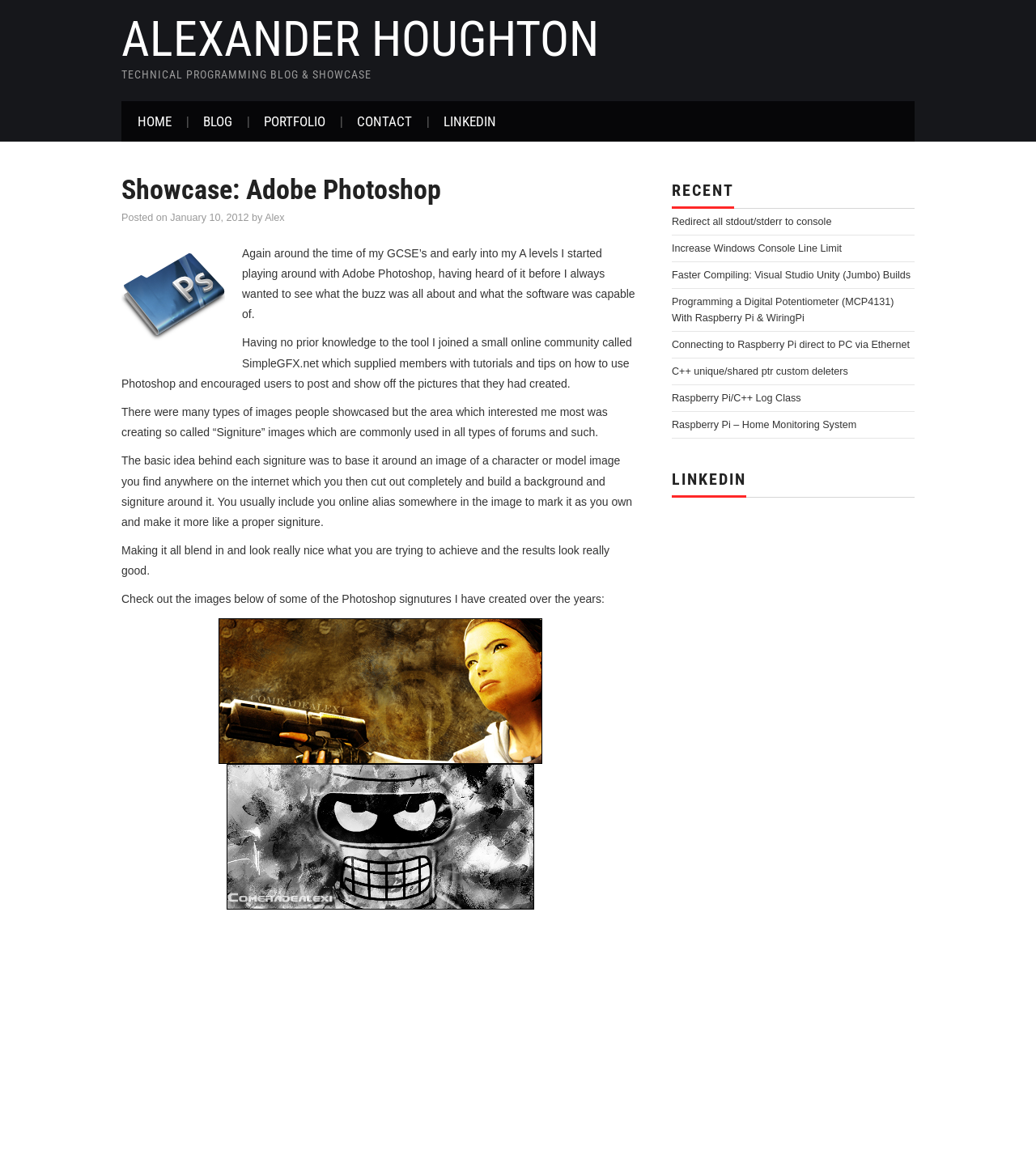Pinpoint the bounding box coordinates of the area that must be clicked to complete this instruction: "Read the 'RECENT' section".

[0.648, 0.151, 0.883, 0.181]